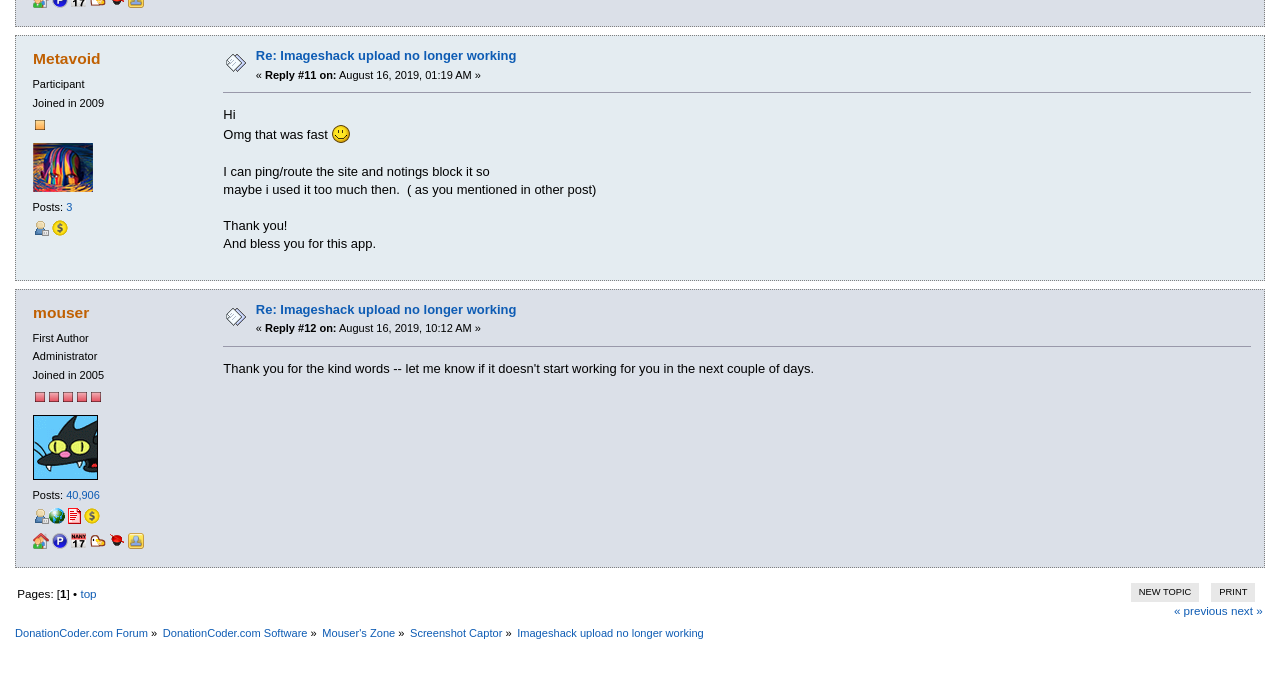Given the element description mouser, predict the bounding box coordinates for the UI element in the webpage screenshot. The format should be (top-left x, top-left y, bottom-right x, bottom-right y), and the values should be between 0 and 1.

[0.026, 0.451, 0.07, 0.476]